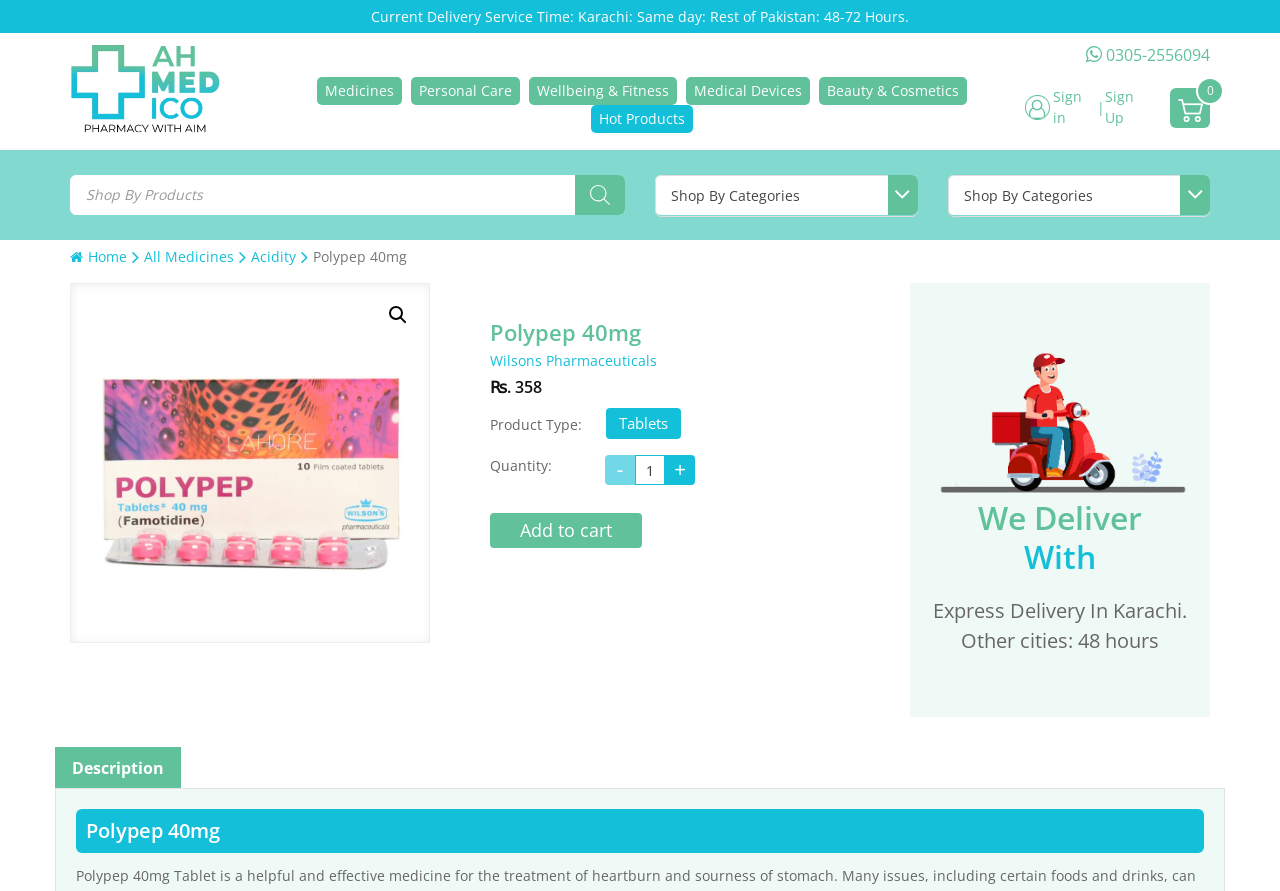Could you locate the bounding box coordinates for the section that should be clicked to accomplish this task: "Sign in or sign up".

[0.801, 0.097, 0.903, 0.144]